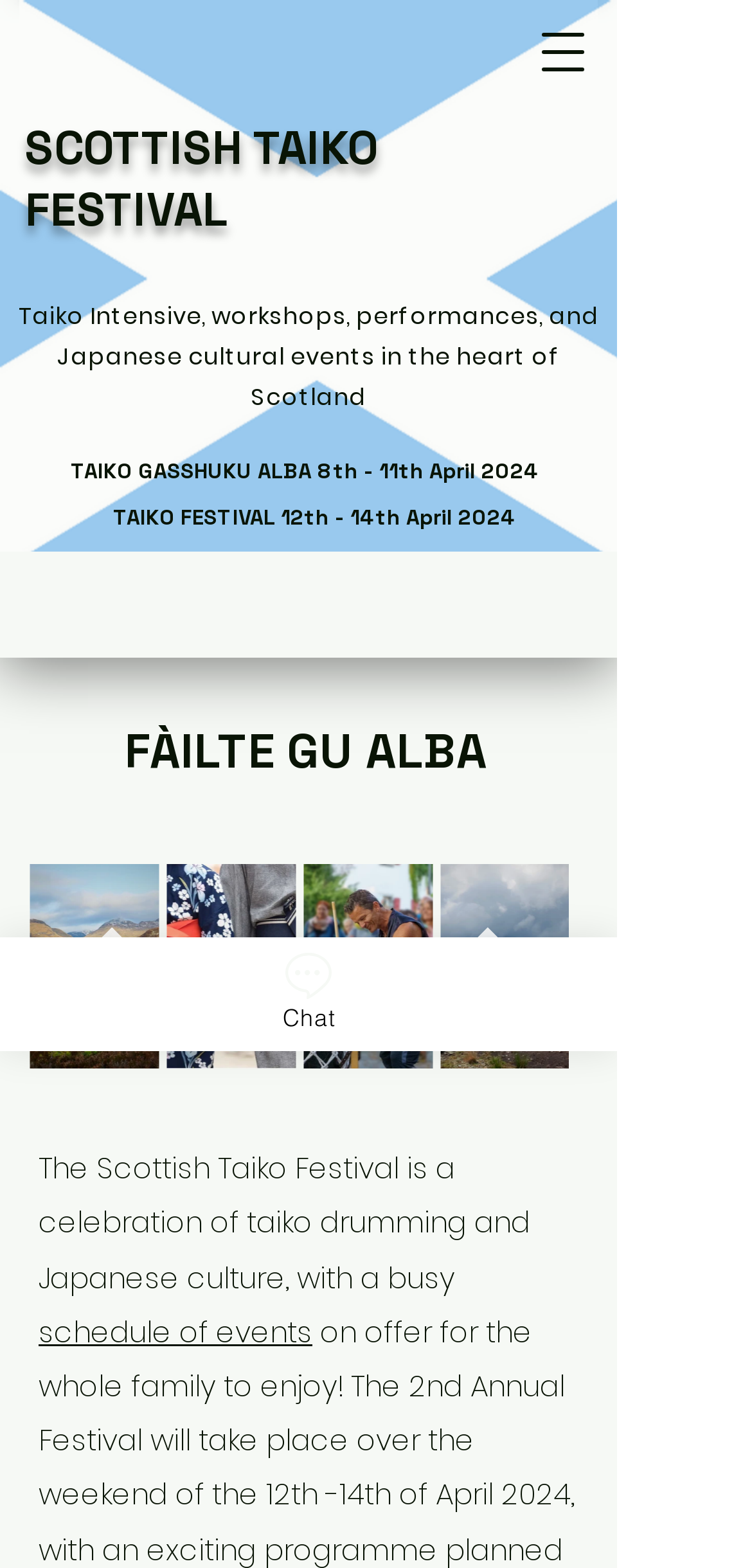Please find the bounding box coordinates (top-left x, top-left y, bottom-right x, bottom-right y) in the screenshot for the UI element described as follows: schedule of events

[0.051, 0.836, 0.415, 0.862]